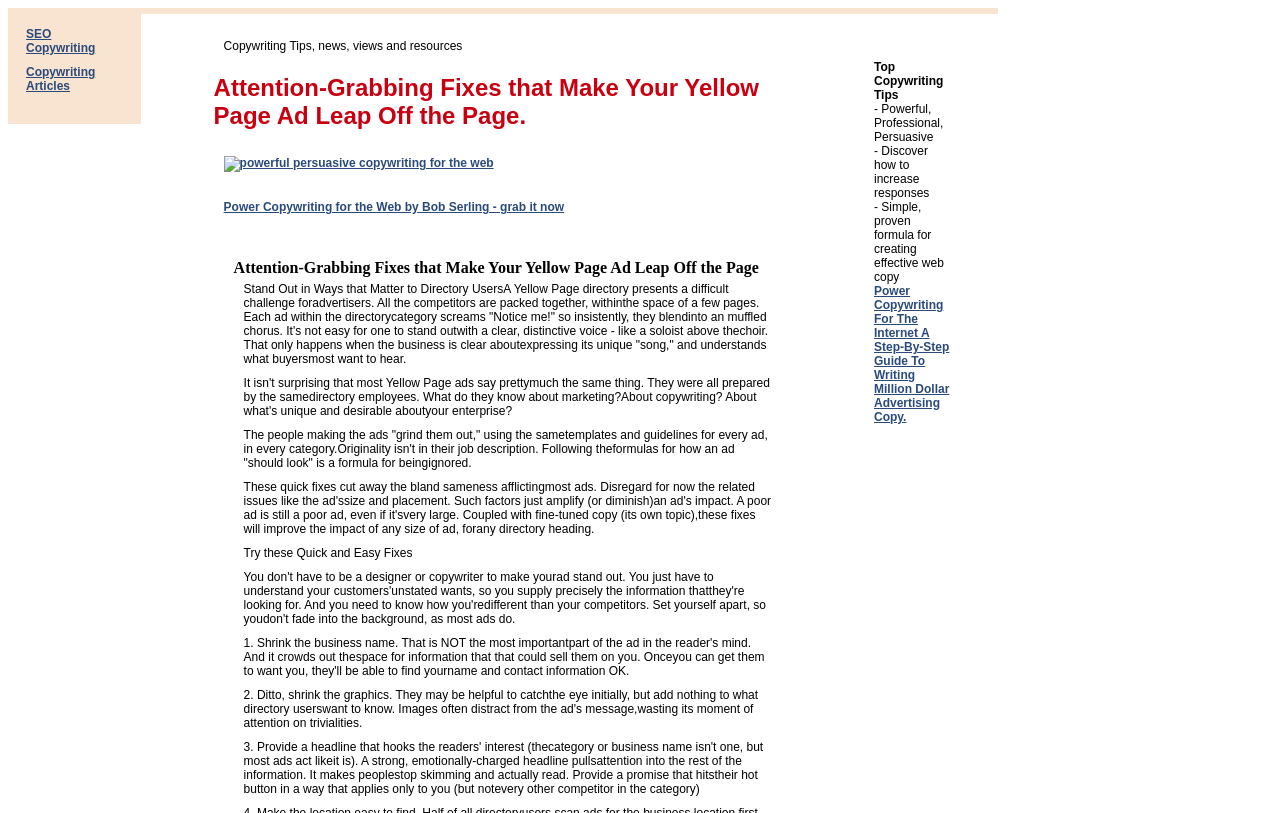Given the webpage screenshot, identify the bounding box of the UI element that matches this description: "SEO Copywriting".

[0.02, 0.033, 0.074, 0.068]